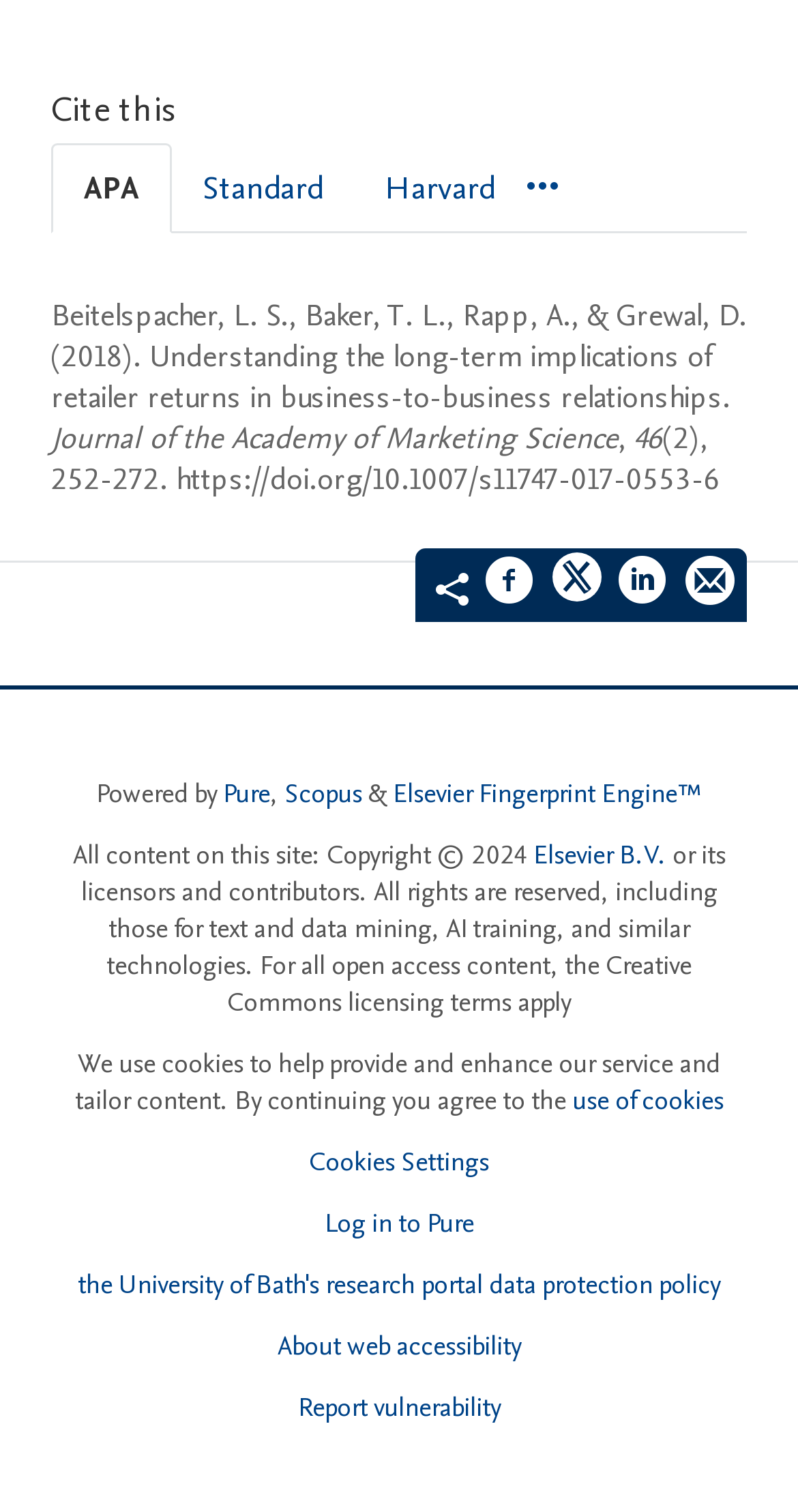Give a one-word or short-phrase answer to the following question: 
What is the journal name of the cited article?

Journal of the Academy of Marketing Science